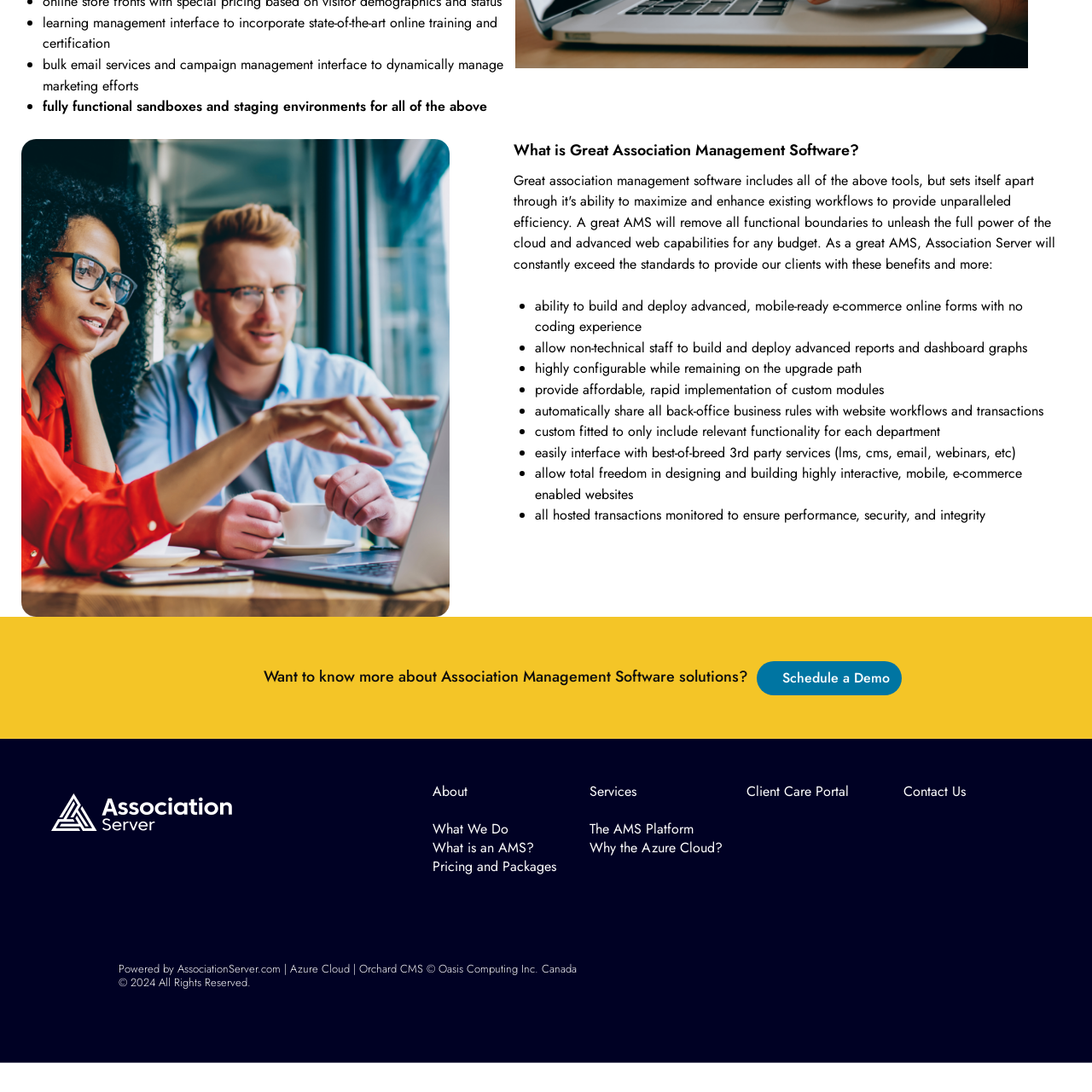What can non-technical staff build and deploy with this software?
From the details in the image, answer the question comprehensively.

The webpage states that the software allows non-technical staff to build and deploy advanced reports and dashboard graphs, indicating that it provides a user-friendly interface for creating complex data visualizations.